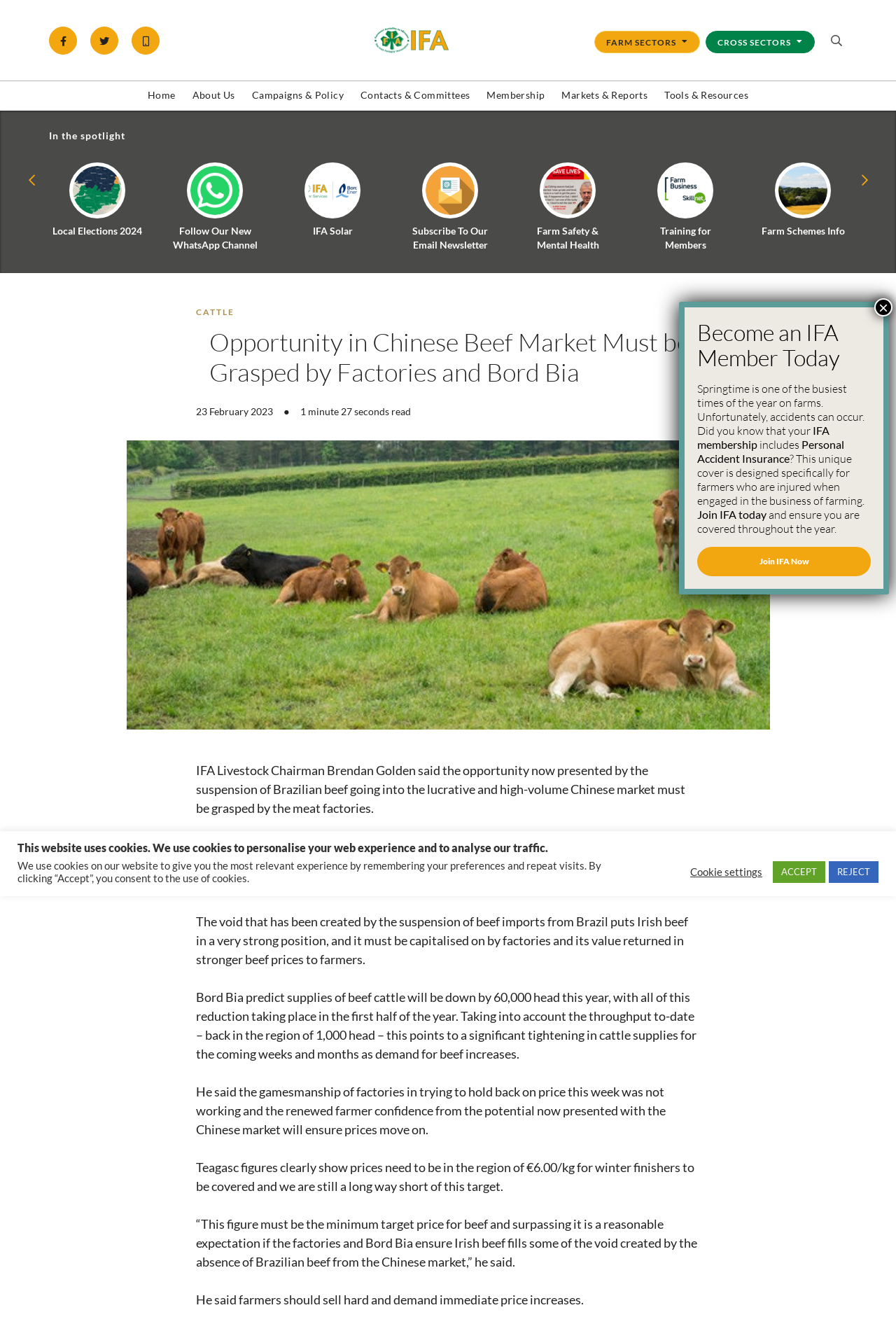Find the bounding box coordinates of the clickable region needed to perform the following instruction: "Click the IFA logo". The coordinates should be provided as four float numbers between 0 and 1, i.e., [left, top, right, bottom].

[0.418, 0.021, 0.502, 0.041]